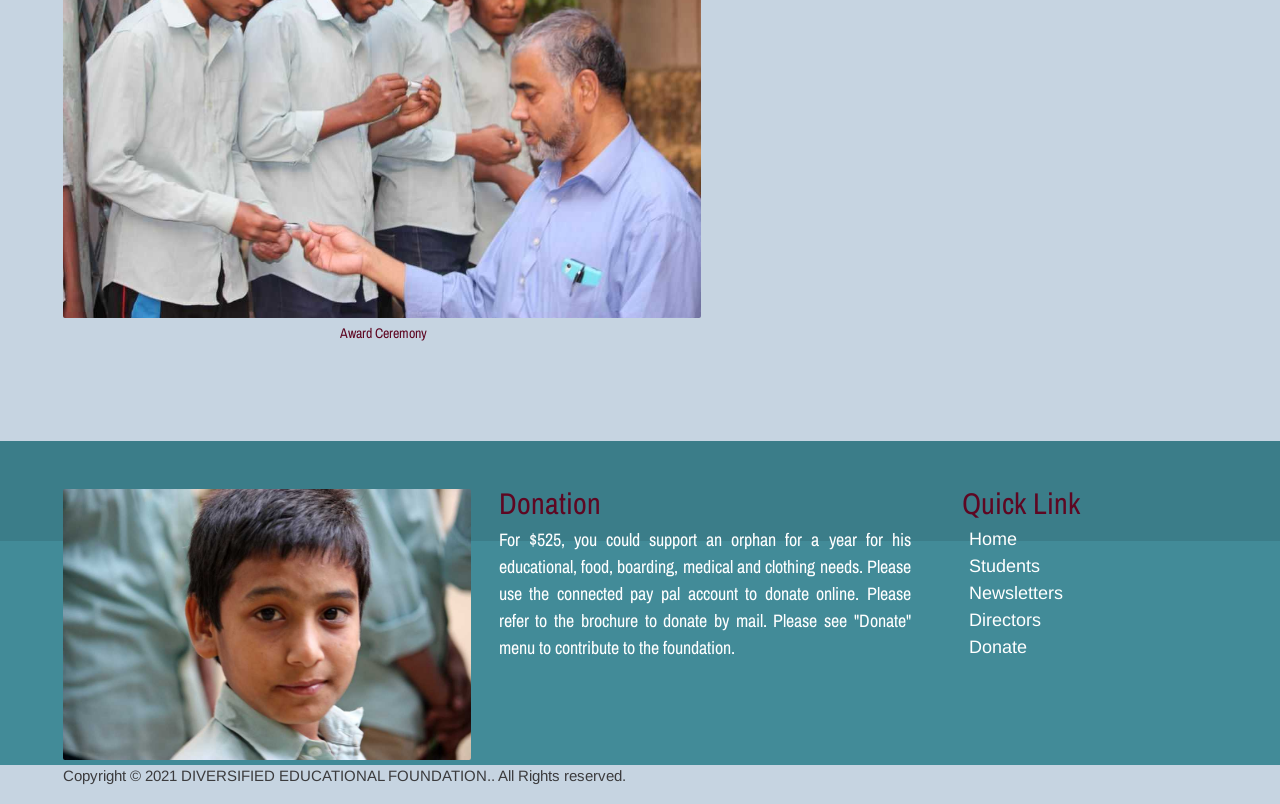How can I donate online?
Answer the question in as much detail as possible.

The webpage instructs users to use the connected PayPal account to donate online, and also provides an option to donate by mail by referring to the brochure.